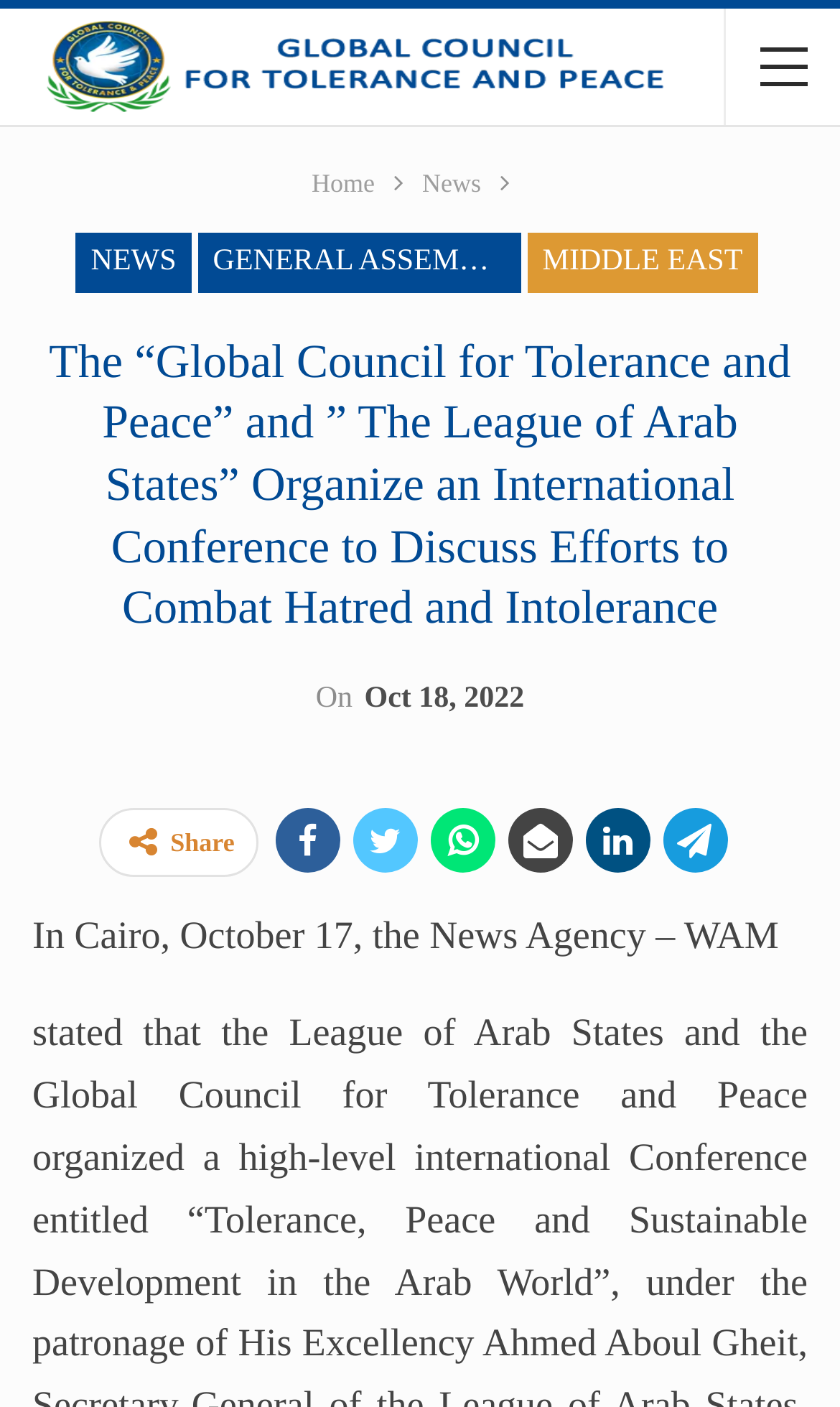Using the information from the screenshot, answer the following question thoroughly:
What is the location where the news agency is based?

The question asks for the location where the news agency is based. From the webpage, we can see that the text mentions 'In Cairo, October 17, the News Agency – WAM'. Therefore, the answer is 'Cairo'.